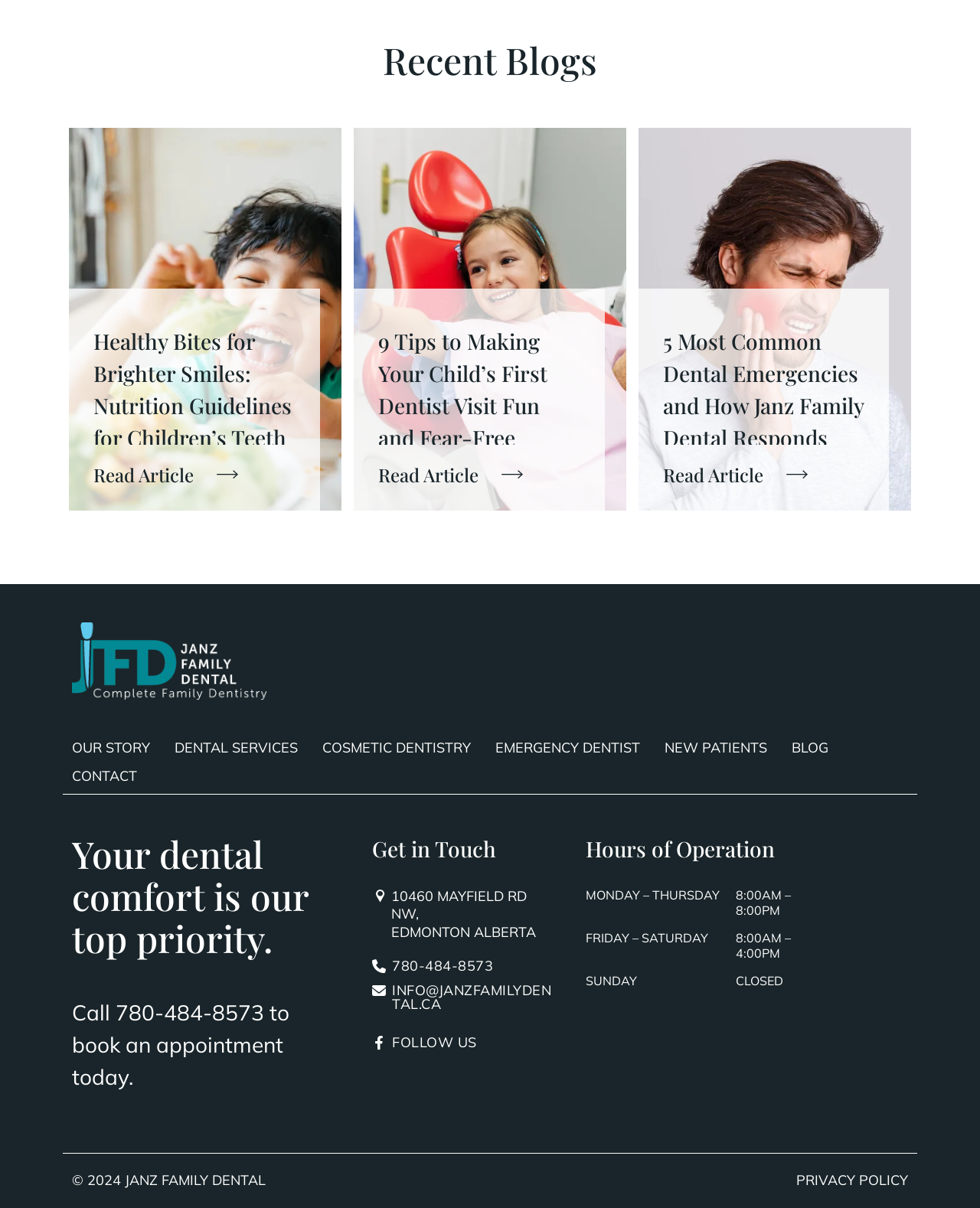What is the link to the privacy policy?
Please provide a single word or phrase as your answer based on the image.

PRIVACY POLICY